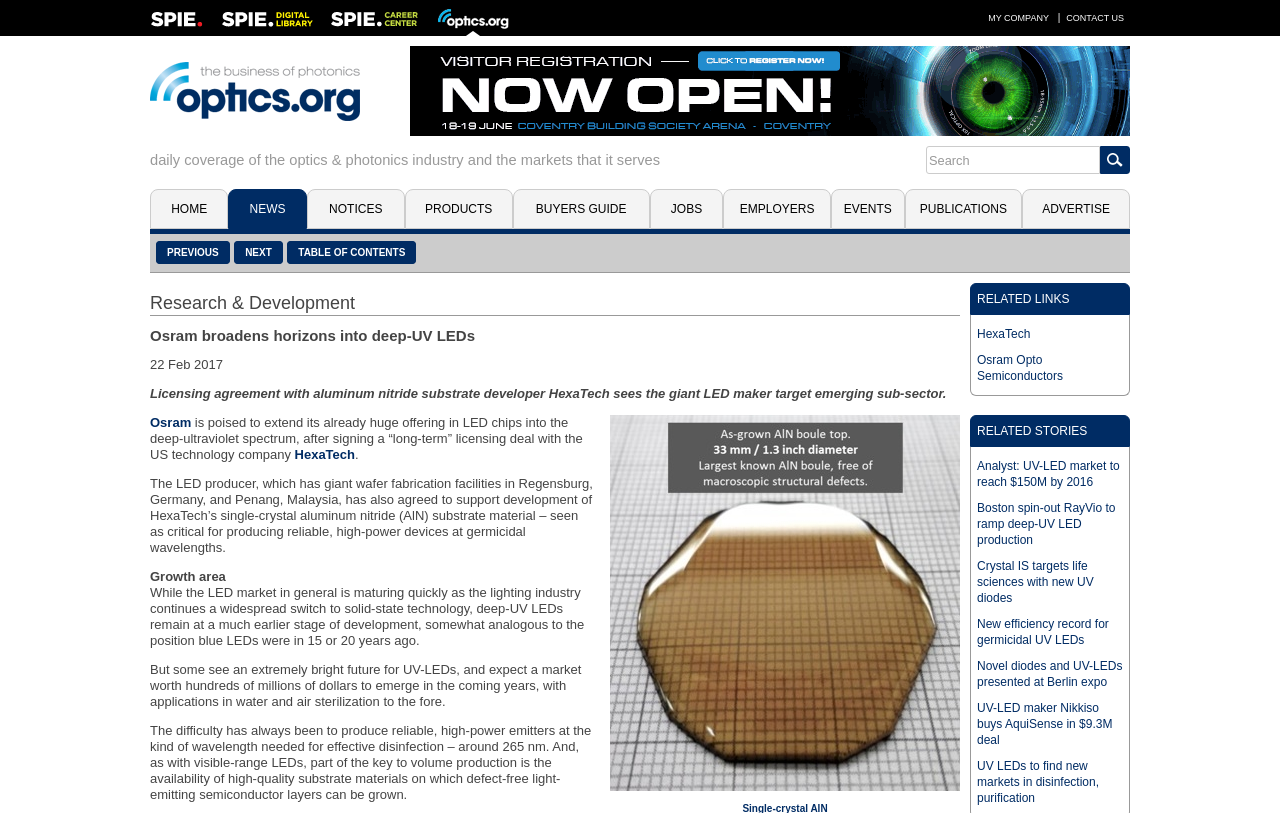What is the name of the company that is poised to extend its already huge offering in LED chips into the deep-ultraviolet spectrum?
Using the screenshot, give a one-word or short phrase answer.

Osram